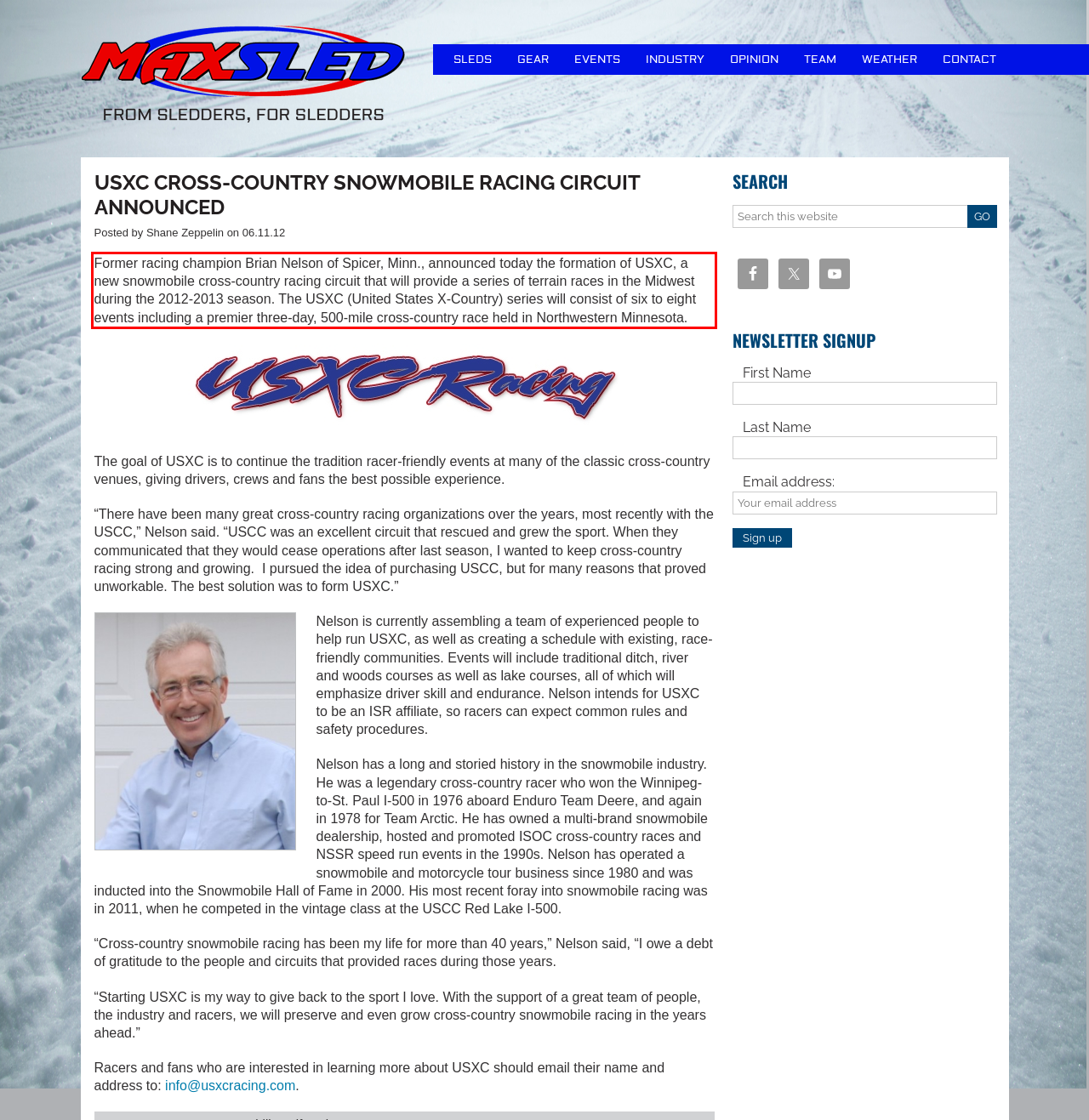You are provided with a screenshot of a webpage containing a red bounding box. Please extract the text enclosed by this red bounding box.

Former racing champion Brian Nelson of Spicer, Minn., announced today the formation of USXC, a new snowmobile cross-country racing circuit that will provide a series of terrain races in the Midwest during the 2012-2013 season. The USXC (United States X-Country) series will consist of six to eight events including a premier three-day, 500-mile cross-country race held in Northwestern Minnesota.